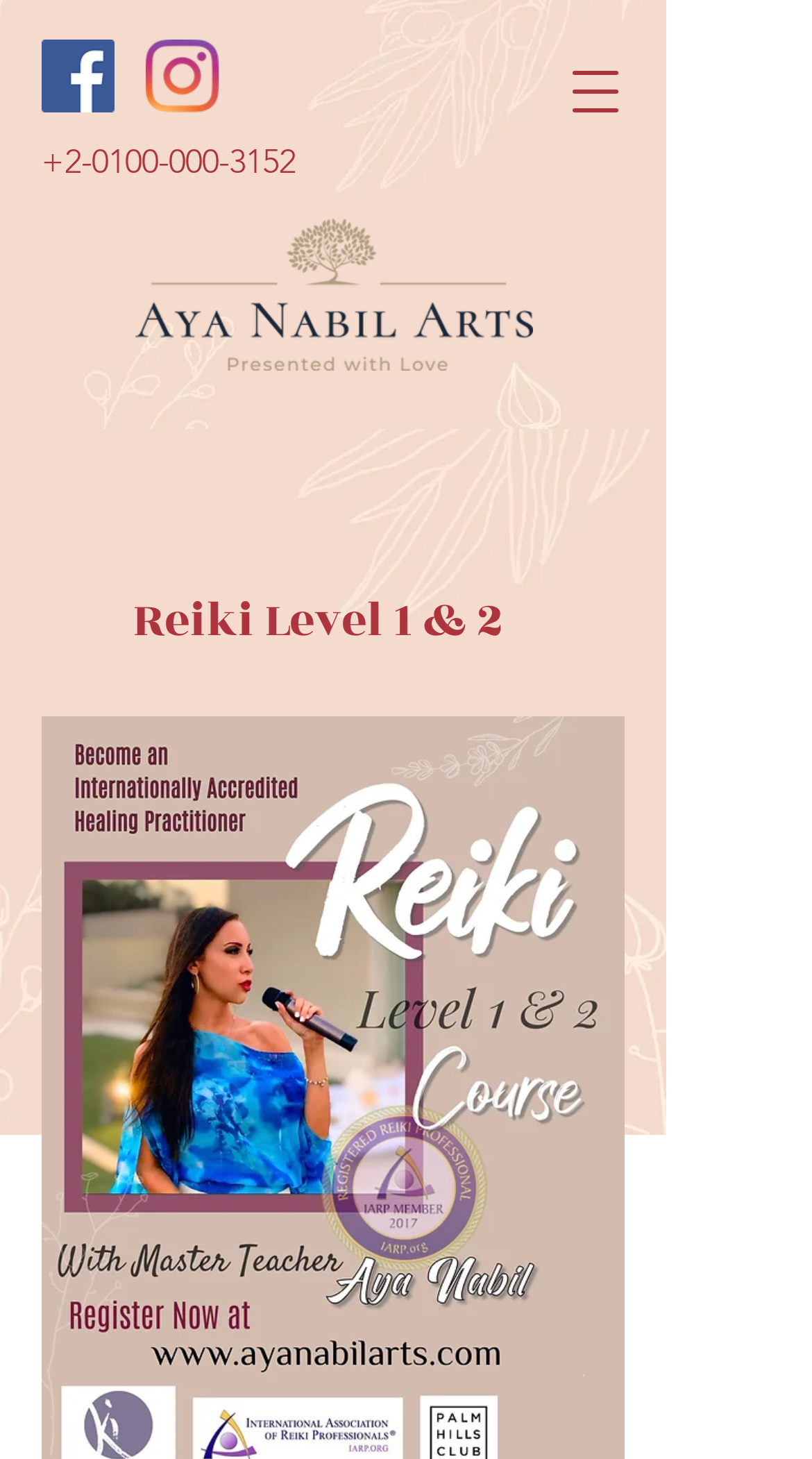Give a one-word or short phrase answer to the question: 
What is the name of the social media platform with a logo on the top left?

Facebook